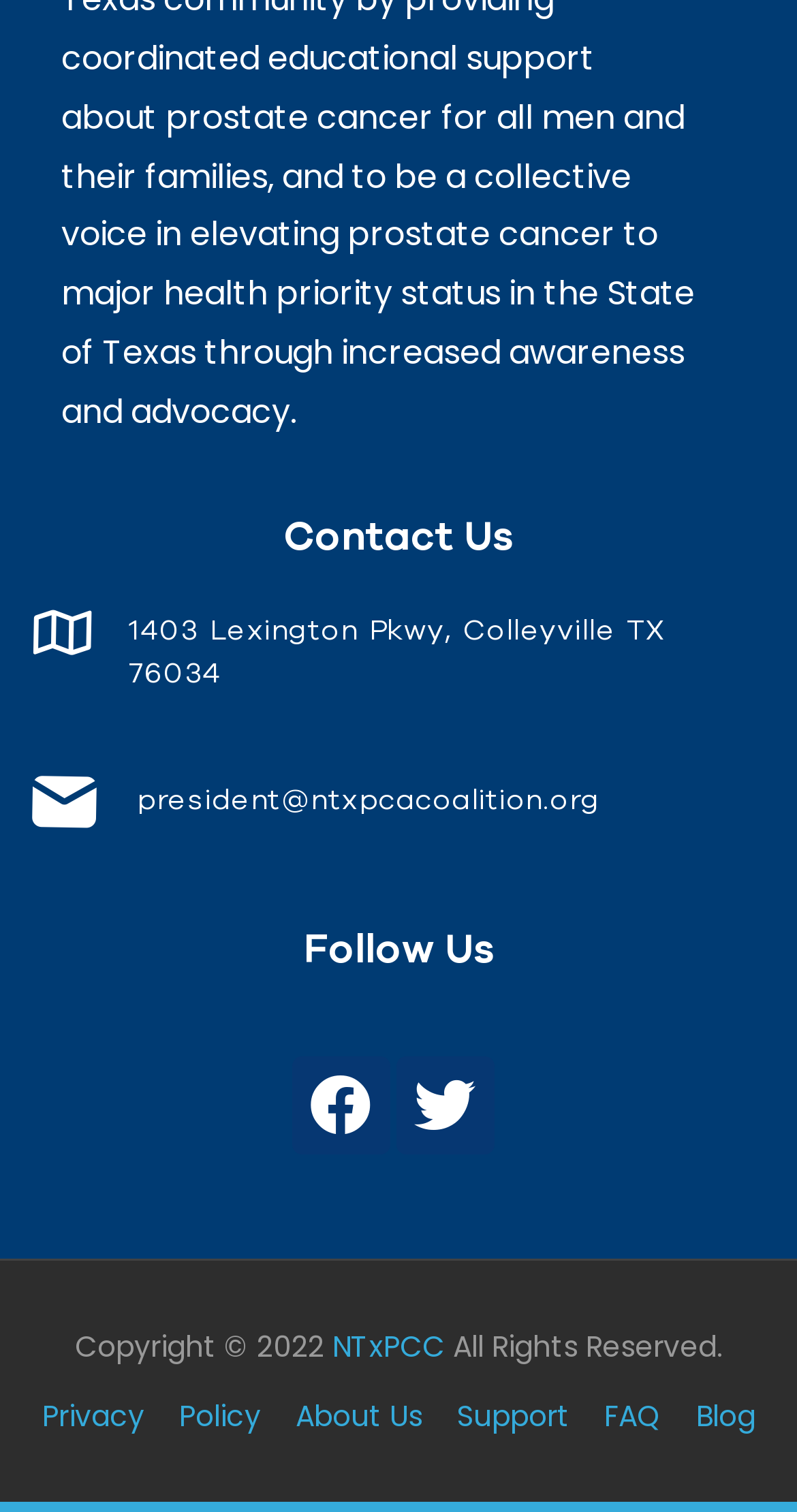Please indicate the bounding box coordinates for the clickable area to complete the following task: "Click Contact Us". The coordinates should be specified as four float numbers between 0 and 1, i.e., [left, top, right, bottom].

[0.038, 0.34, 0.962, 0.367]